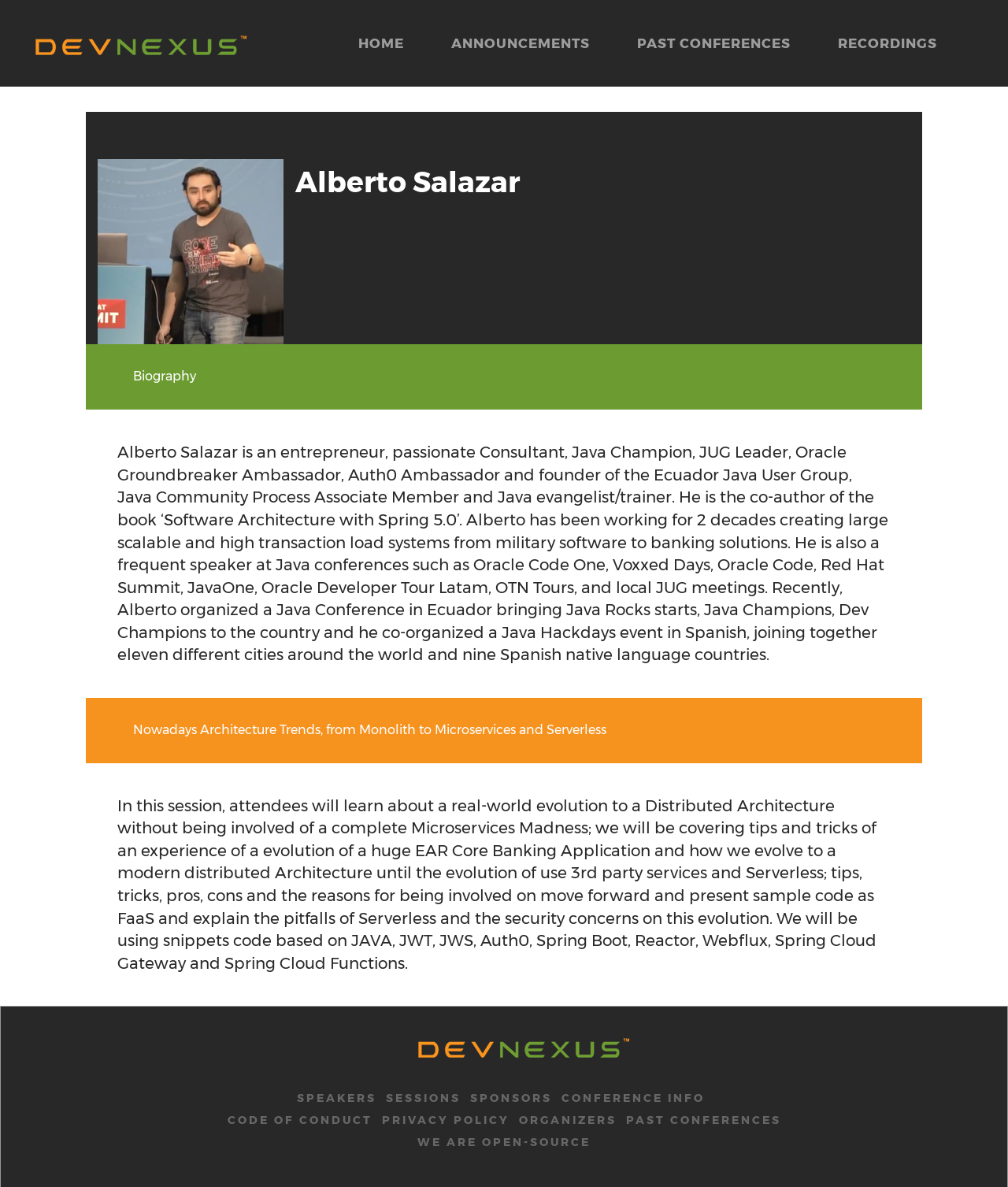How many links are present in the top navigation bar?
Refer to the screenshot and respond with a concise word or phrase.

5